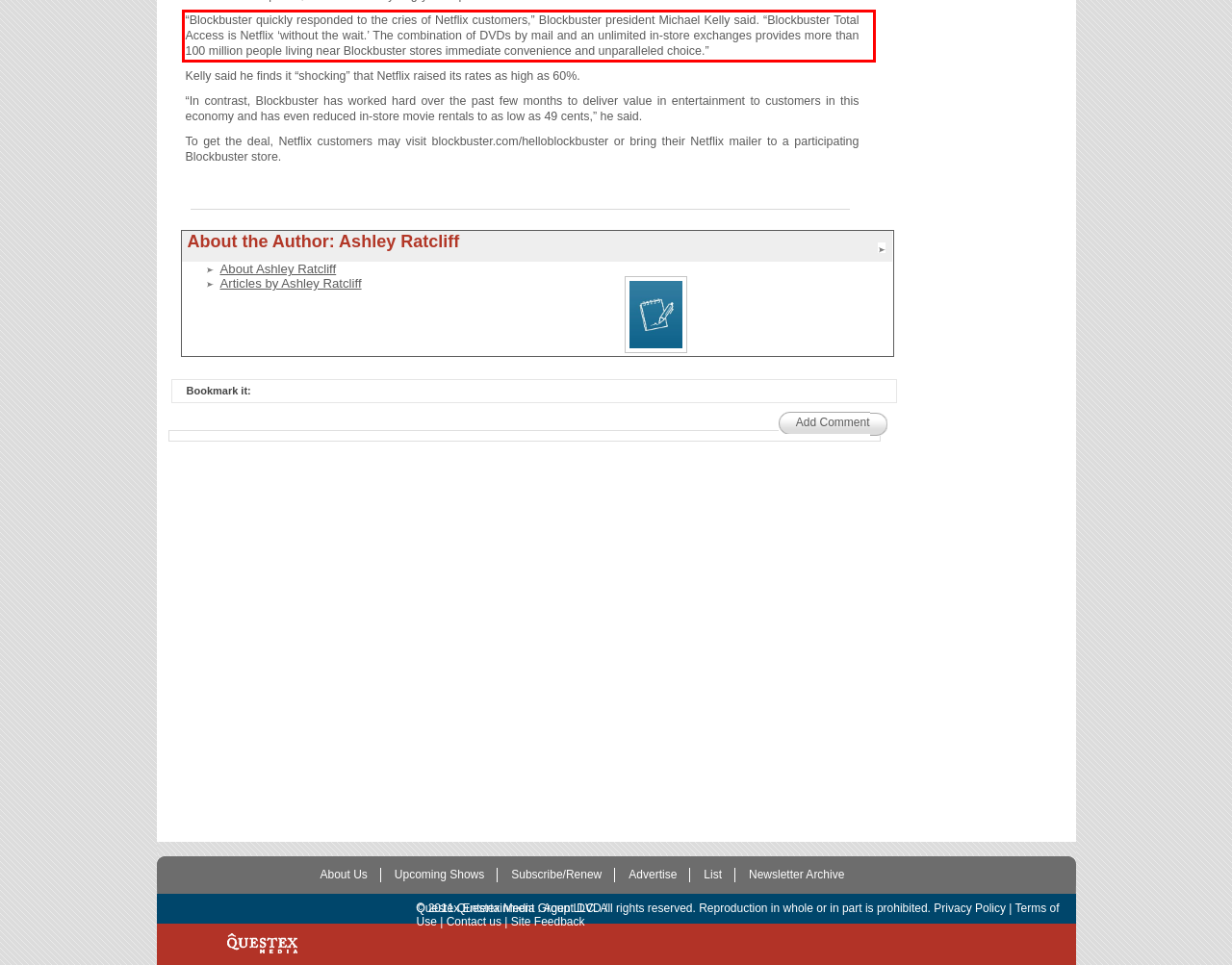In the screenshot of the webpage, find the red bounding box and perform OCR to obtain the text content restricted within this red bounding box.

“Blockbuster quickly responded to the cries of Netflix customers,” Blockbuster president Michael Kelly said. “Blockbuster Total Access is Netflix ‘without the wait.’ The combination of DVDs by mail and an unlimited in-store exchanges provides more than 100 million people living near Blockbuster stores immediate convenience and unparalleled choice.”